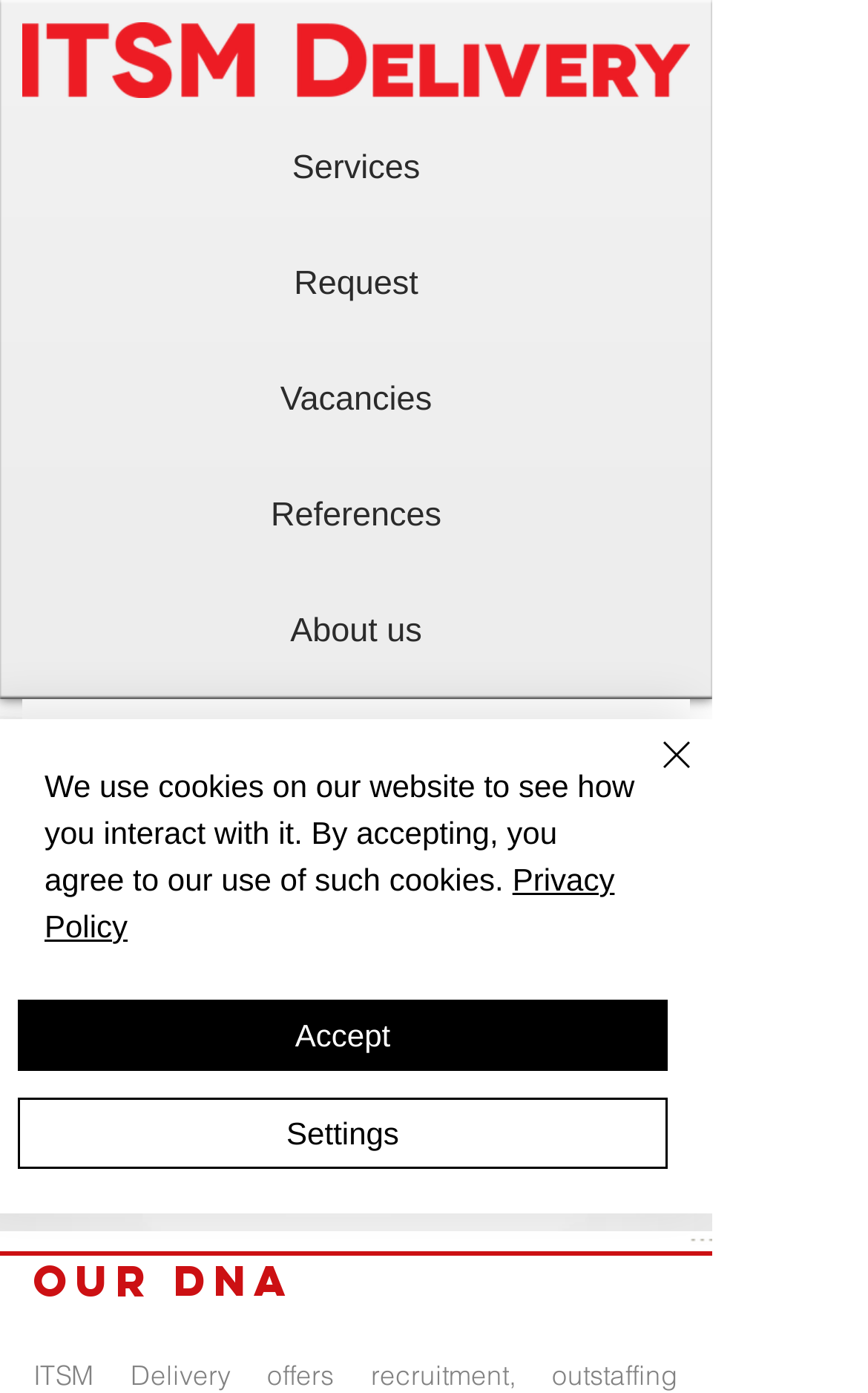Answer the following query with a single word or phrase:
What is the first menu item?

Home